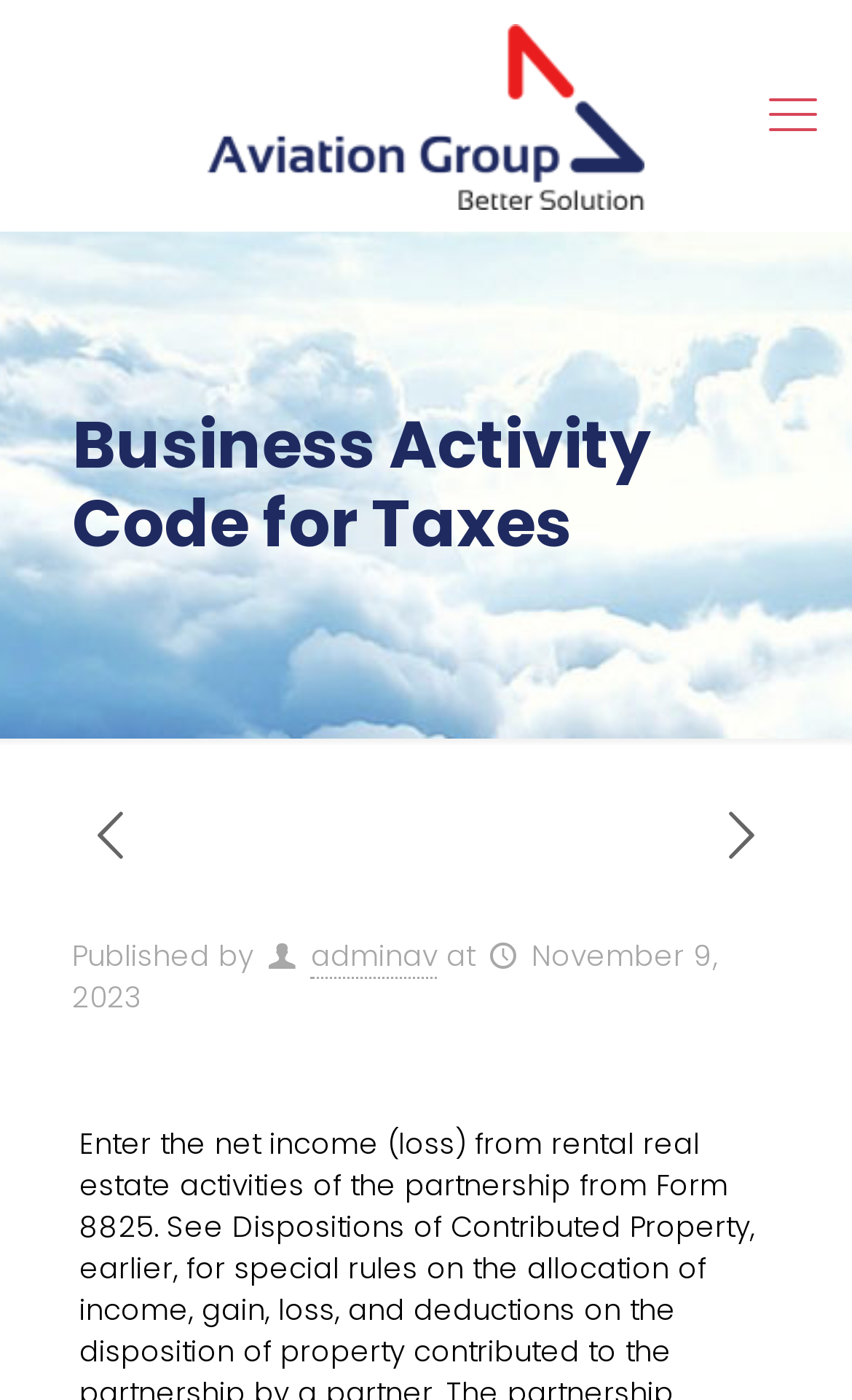Who published the content?
Based on the image, provide your answer in one word or phrase.

adminav